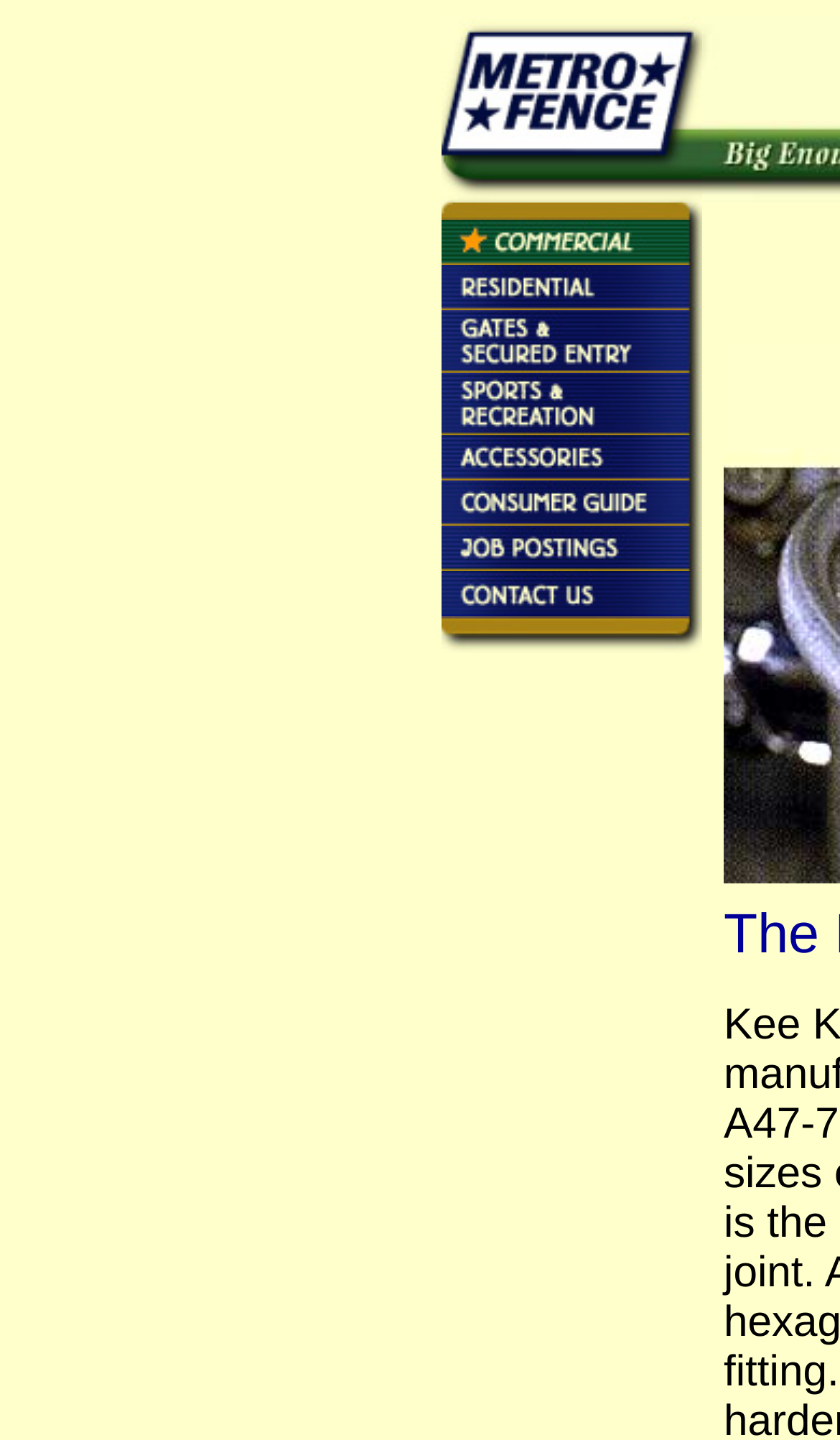Give a one-word or one-phrase response to the question:
What is the purpose of the images on this webpage?

To display product images